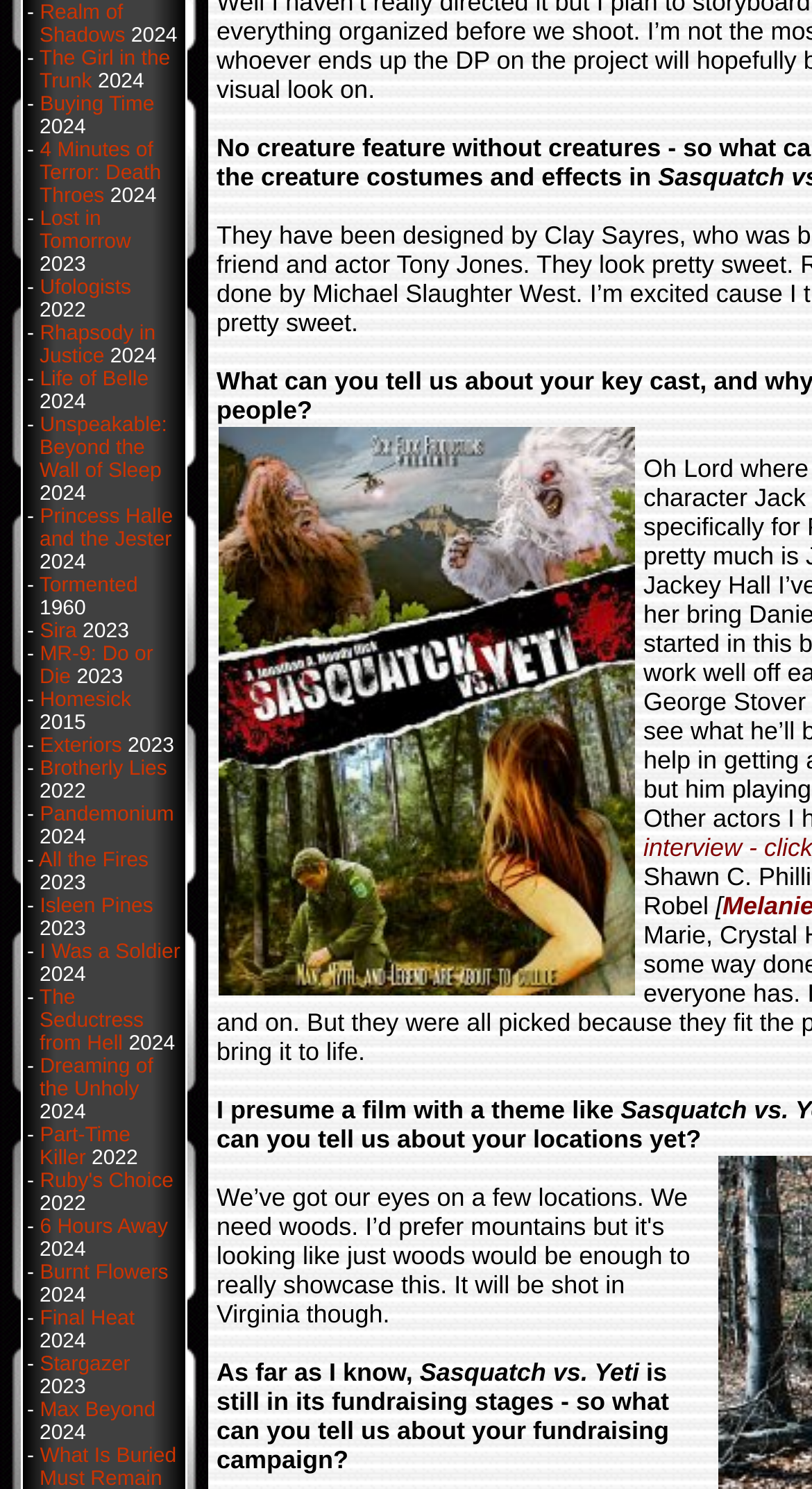Return the bounding box coordinates of the UI element that corresponds to this description: "Life of Belle". The coordinates must be given as four float numbers in the range of 0 and 1, [left, top, right, bottom].

[0.049, 0.248, 0.183, 0.263]